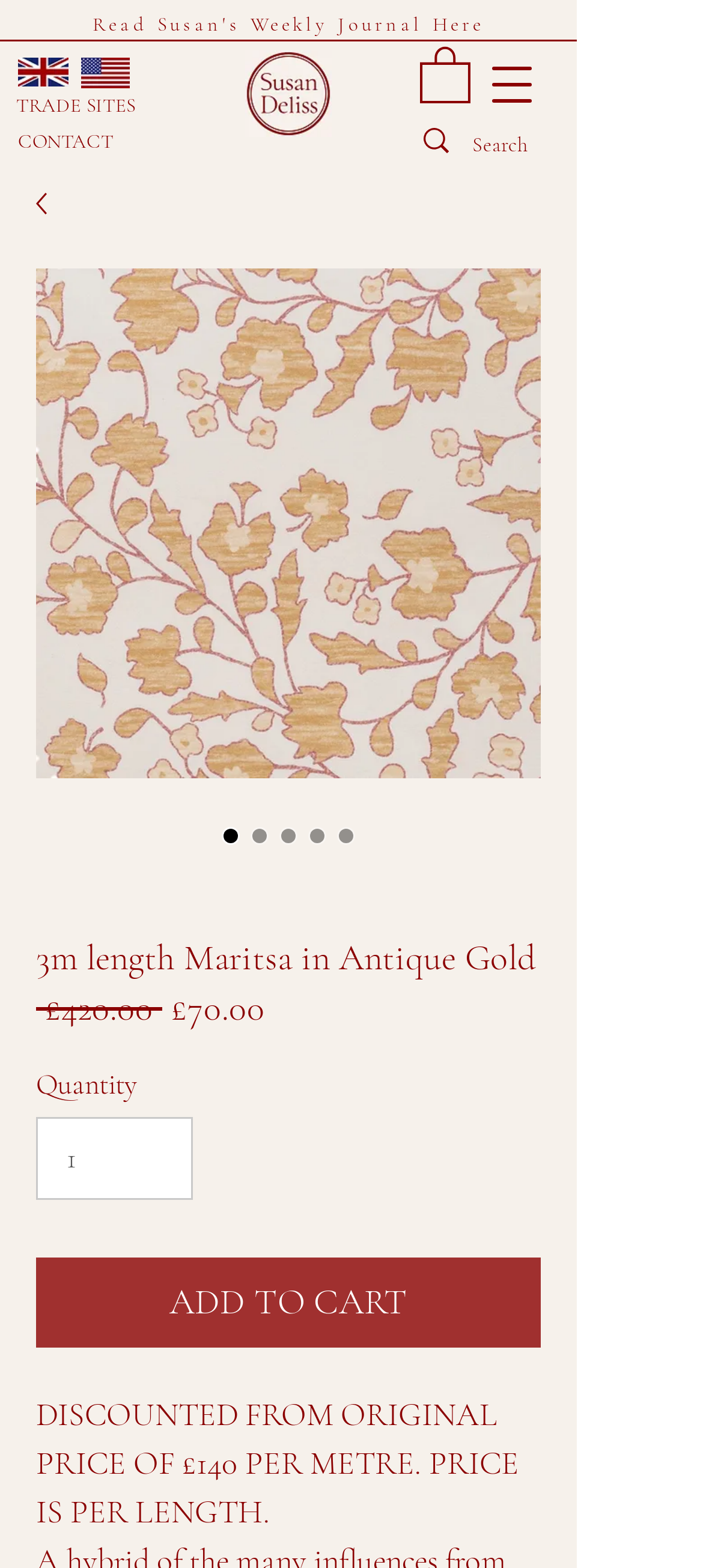What is the theme of the image at the top of the page?
Please answer the question with as much detail as possible using the screenshot.

I found the theme of the image by looking at the image content, which appears to be a UK flag. This suggests that the website or the product has some connection to the UK.